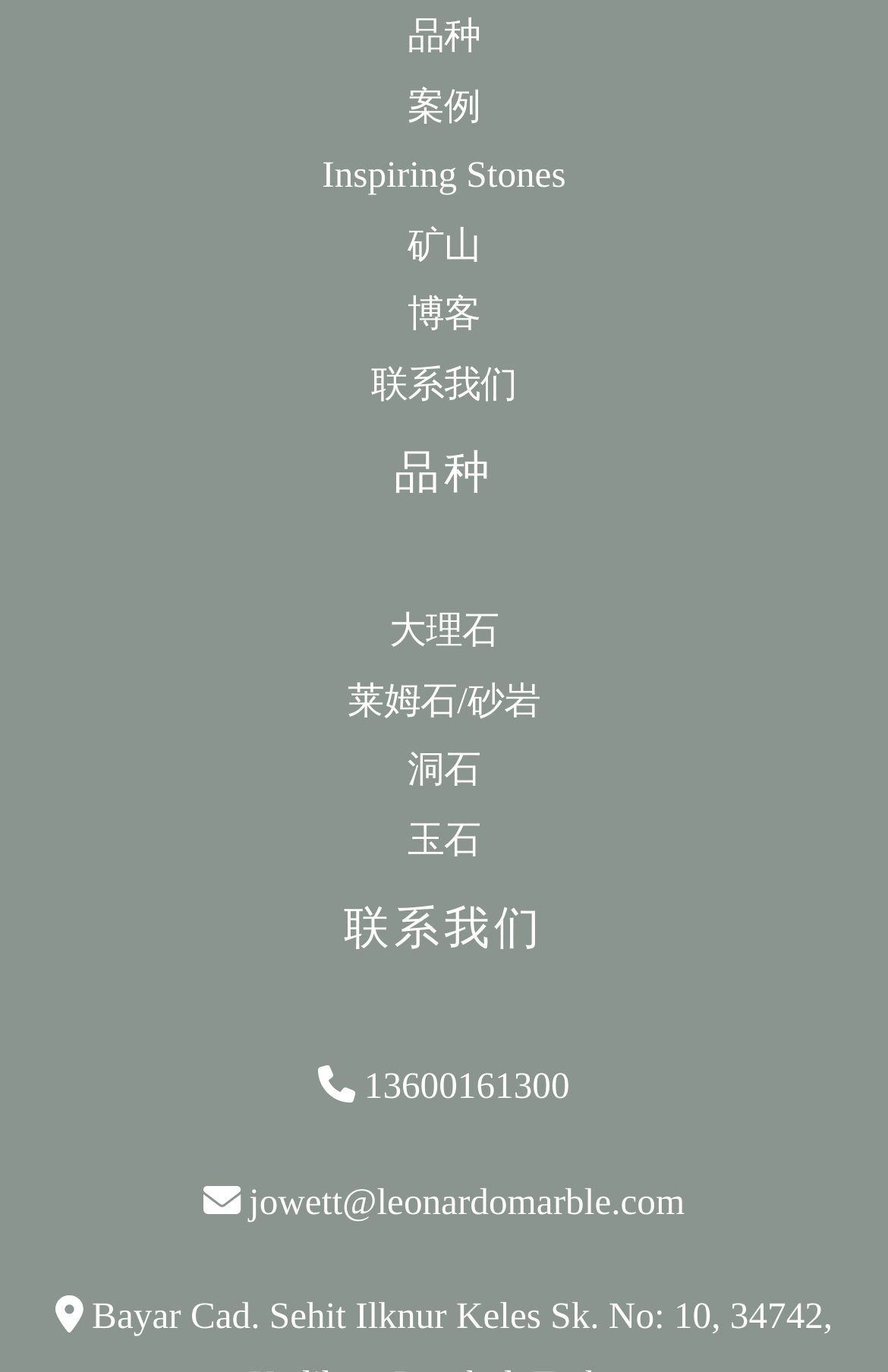Find and indicate the bounding box coordinates of the region you should select to follow the given instruction: "go to '案例'".

[0.408, 0.053, 0.592, 0.103]